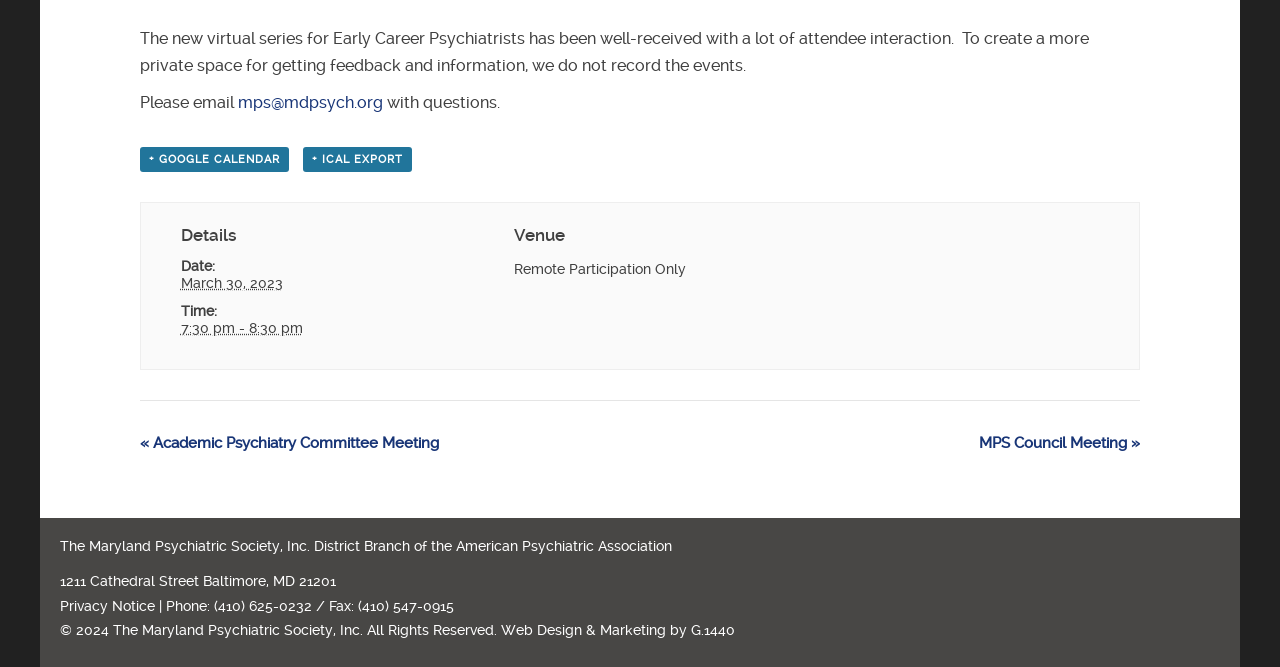Please provide the bounding box coordinate of the region that matches the element description: « Academic Psychiatry Committee Meeting. Coordinates should be in the format (top-left x, top-left y, bottom-right x, bottom-right y) and all values should be between 0 and 1.

[0.109, 0.65, 0.343, 0.677]